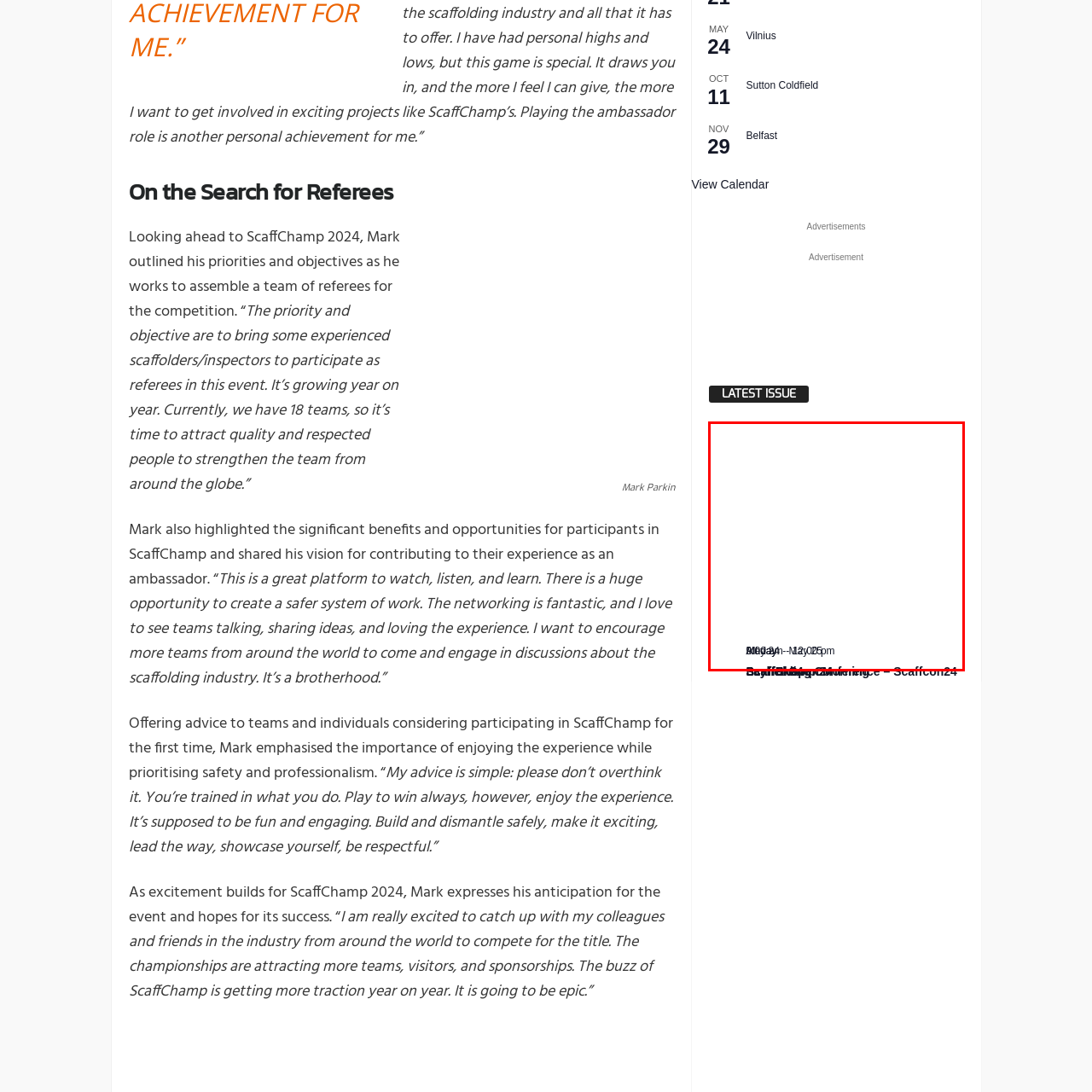Explain comprehensively what is shown in the image marked by the red outline.

The image emphasizes upcoming events in the scaffolding industry, specifically highlighting the "ScaffChamp 24" event scheduled for May 24-25, 2024. It is underscored by the clear indication of the event timings, starting at 9:00 AM and concluding at 12:00 PM on both days. The image includes visually engaging elements that draw attention to the excitement surrounding the event, which is set to take place in Vilnius. This gathering aims to showcase industry innovations, provide valuable networking opportunities, and facilitate discussions among scaffolding professionals, enhancing their collaborative efforts in safety and excellence within the field.